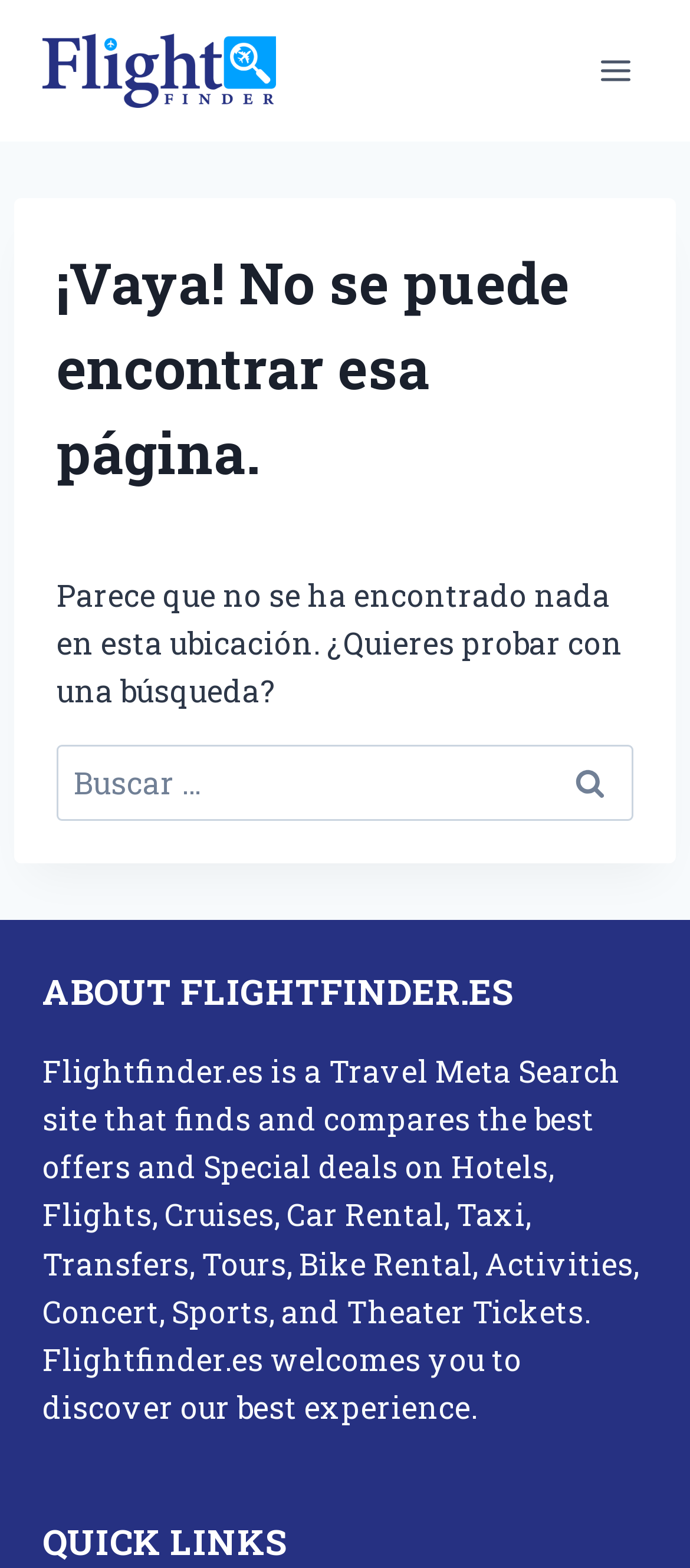Determine the primary headline of the webpage.

¡Vaya! No se puede encontrar esa página.